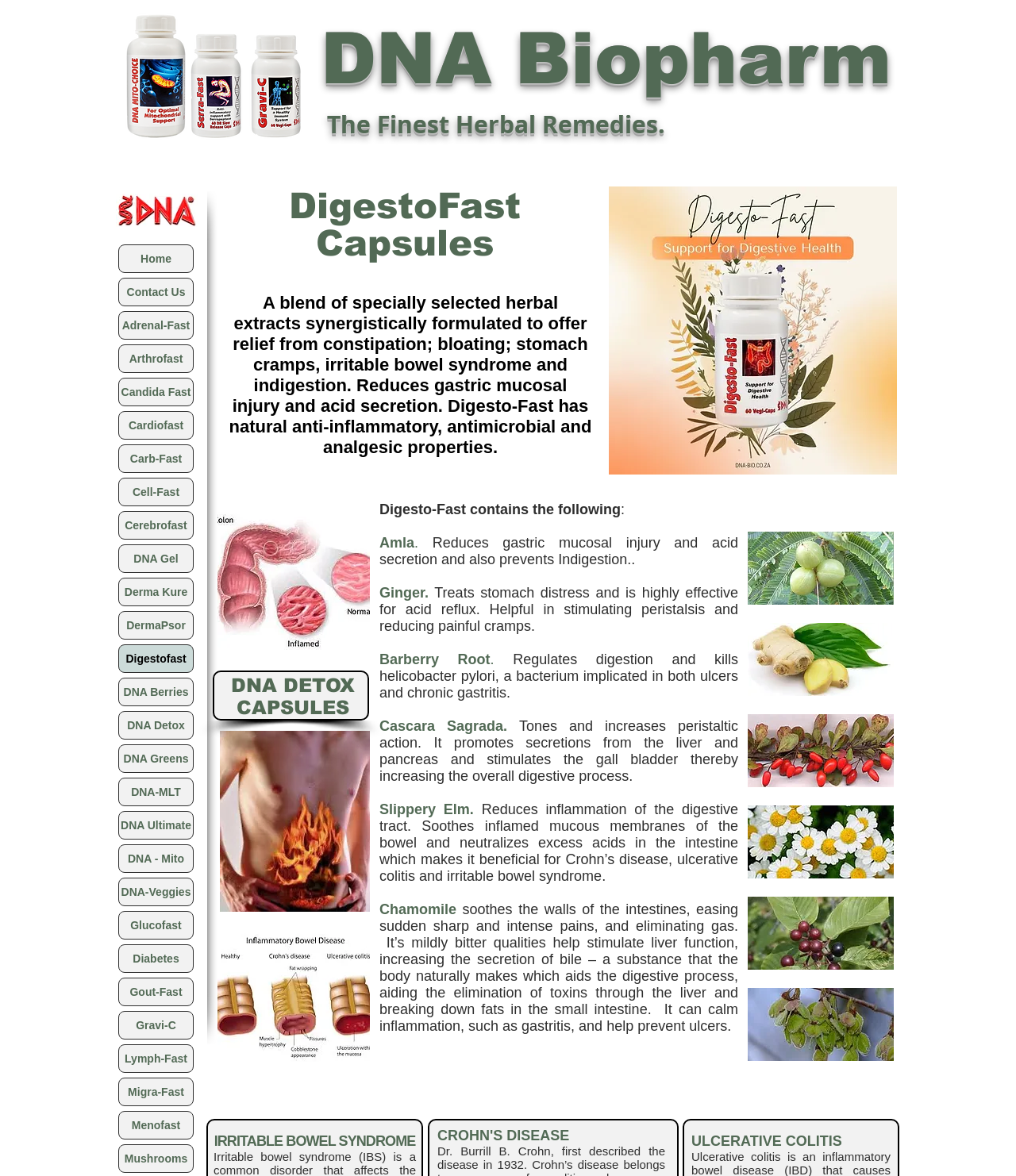Determine the bounding box for the UI element that matches this description: "CAPSULES".

[0.233, 0.592, 0.344, 0.611]